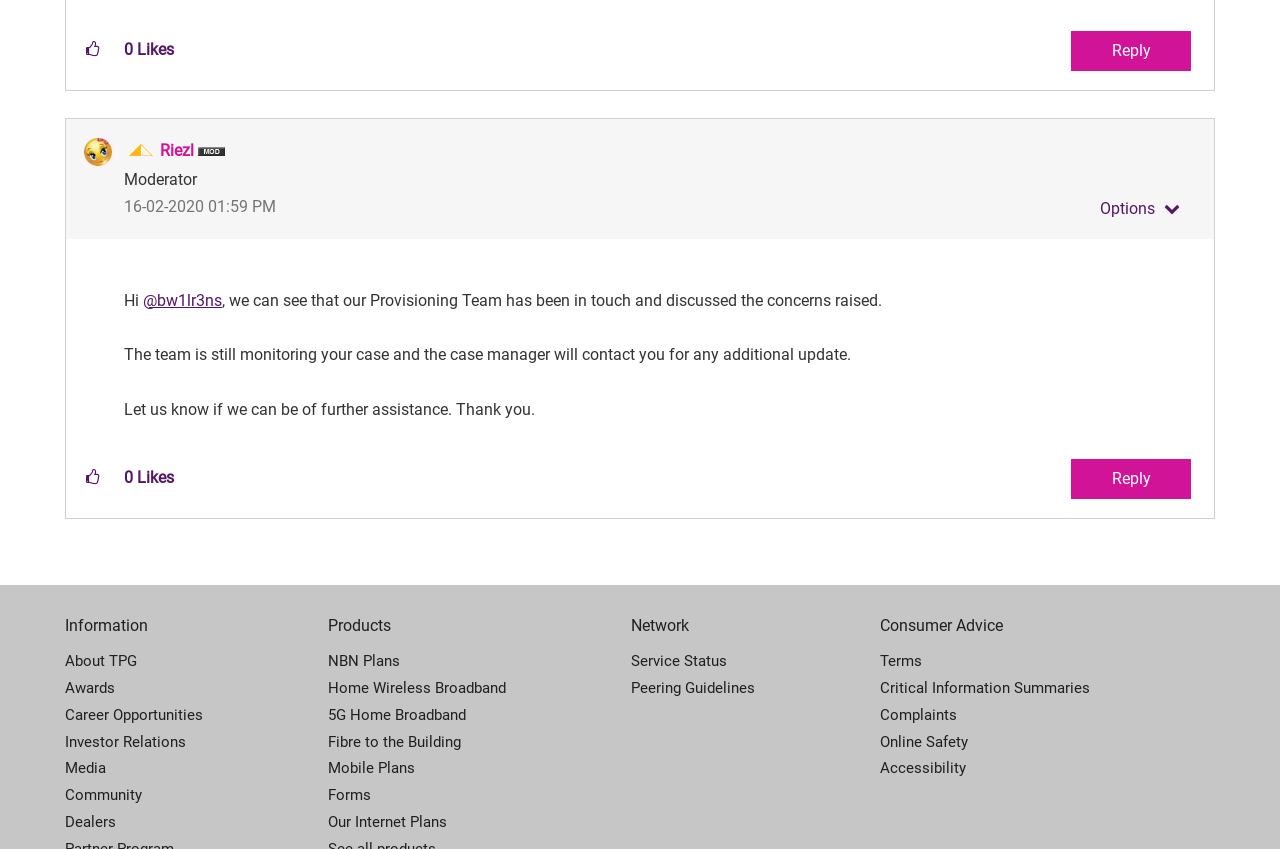What is the date of the post?
Examine the webpage screenshot and provide an in-depth answer to the question.

I found the date of the post by looking at the static text element with the text '‎16-02-2020' inside the generic element with the description 'Posted on'.